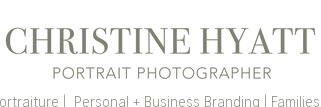Detail every aspect of the image in your description.

The image features the logo of Christine Hyatt, a portrait photographer known for her work in personal and business branding as well as family photography. The logo stylizes her name prominently, presented in an elegant font that reflects a professional and artistic identity. Accompanying the logo, the tagline emphasizes her focus on portraiture and her commitment to serving families and generations in the Northwest Portland area since 2016. The design conveys a warm, welcoming feel, suitable for her photography services that aim to capture cherished moments and create lasting memories.